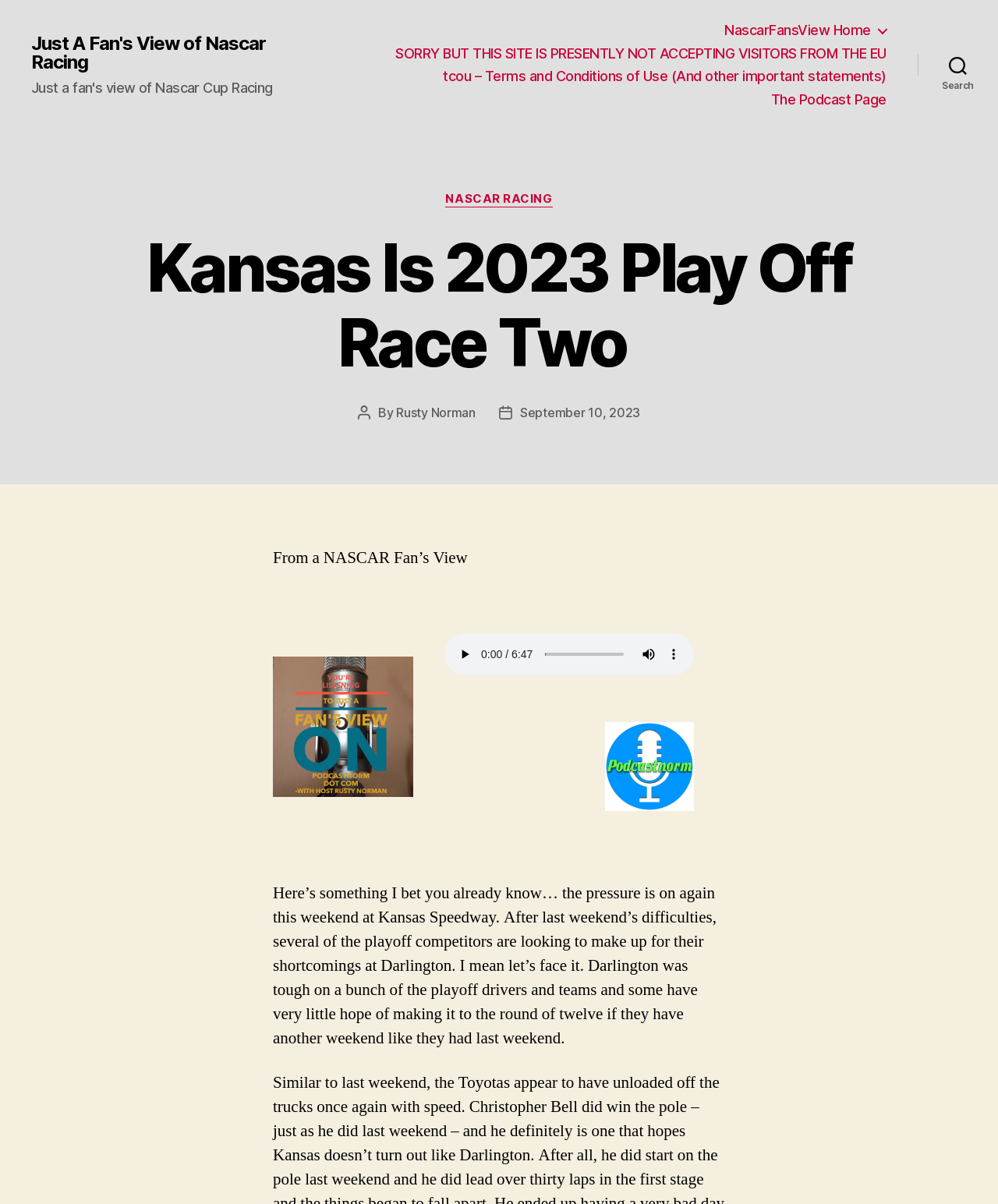Explain the webpage's layout and main content in detail.

The webpage is about NASCAR racing, specifically focusing on the 2023 Play Off Race Two at Kansas Speedway. At the top, there is a navigation bar with several links, including "NascarFansView Home", "SORRY BUT THIS SITE IS PRESENTLY NOT ACCEPTING VISITORS FROM THE EU", "tcou – Terms and Conditions of Use (And other important statements)", and "The Podcast Page". 

To the right of the navigation bar, there is a search button. Below the navigation bar, there is a header with the title "Kansas Is 2023 Play Off Race Two". 

Under the header, there is a section with the post author's name, "Rusty Norman", and the post date, "September 10, 2023". 

The main content of the webpage is an article that discusses the pressure on NASCAR drivers and teams at the Kansas Speedway after a tough weekend at Darlington. The article is divided into paragraphs, with the first paragraph starting with "Here’s something I bet you already know… the pressure is on again this weekend at Kansas Speedway."

There are three figures on the page, but no descriptive text is provided for them. One of the figures contains an audio player with play, mute, and show more media controls buttons.